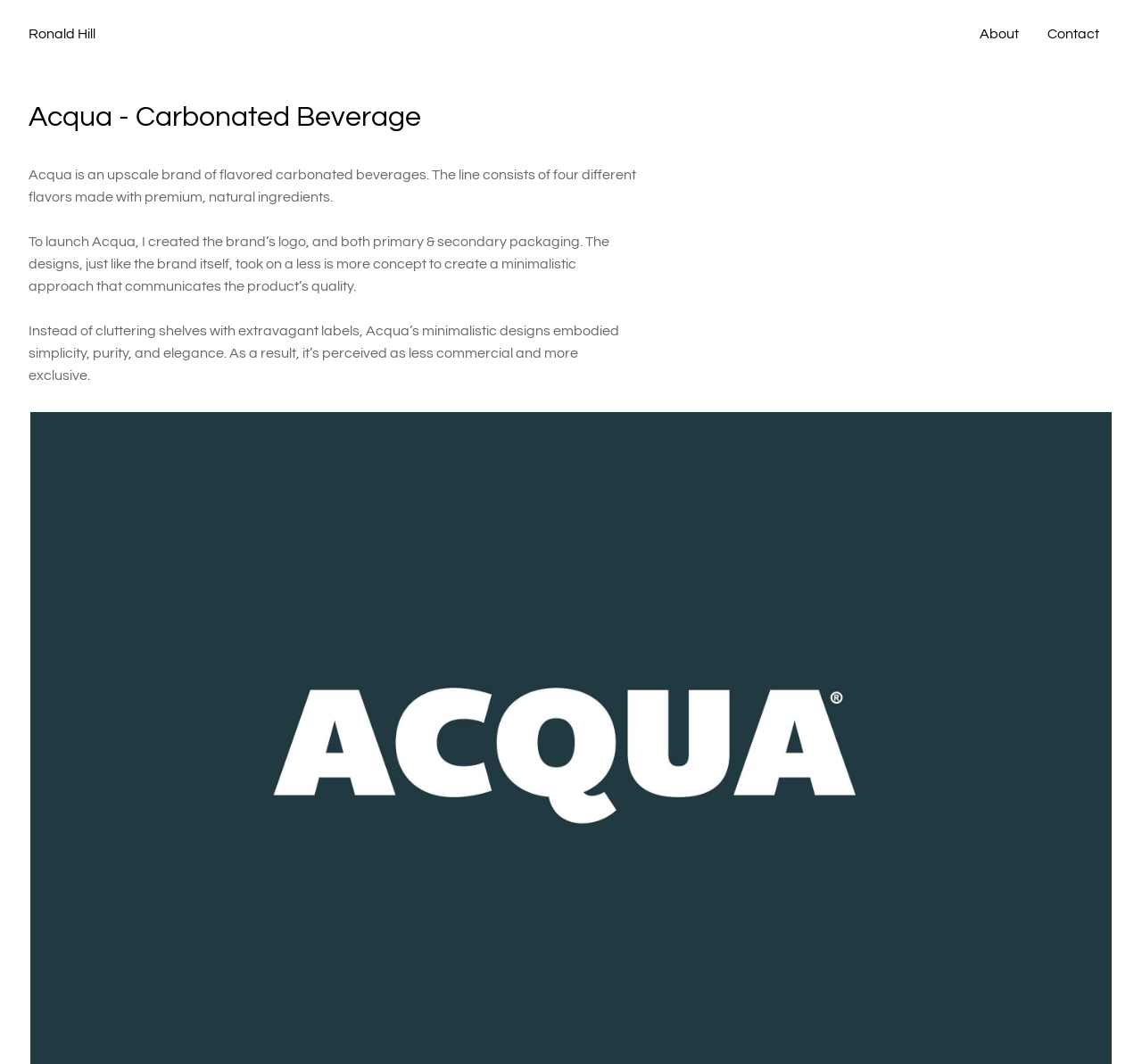Summarize the webpage in an elaborate manner.

The webpage is about Ronald Hill, a designer, and features a prominent link to his name at the top left corner. To the right of this link, there are two more links, "About" and "Contact", positioned side by side. 

Below the links, there is a section dedicated to a project called "Acqua - Carbonated Beverage". The title "Acqua - Carbonated Beverage" is displayed prominently, followed by a brief description of the brand, which is an upscale line of flavored carbonated beverages made with premium, natural ingredients. 

Further down, there is a paragraph describing the designer's role in launching Acqua, including creating the brand's logo and packaging. The design approach is minimalistic, aiming to communicate the product's quality. 

Finally, there is another paragraph that elaborates on the design concept, explaining how the minimalistic approach helps to create a perception of exclusivity and elegance, rather than commercialism.